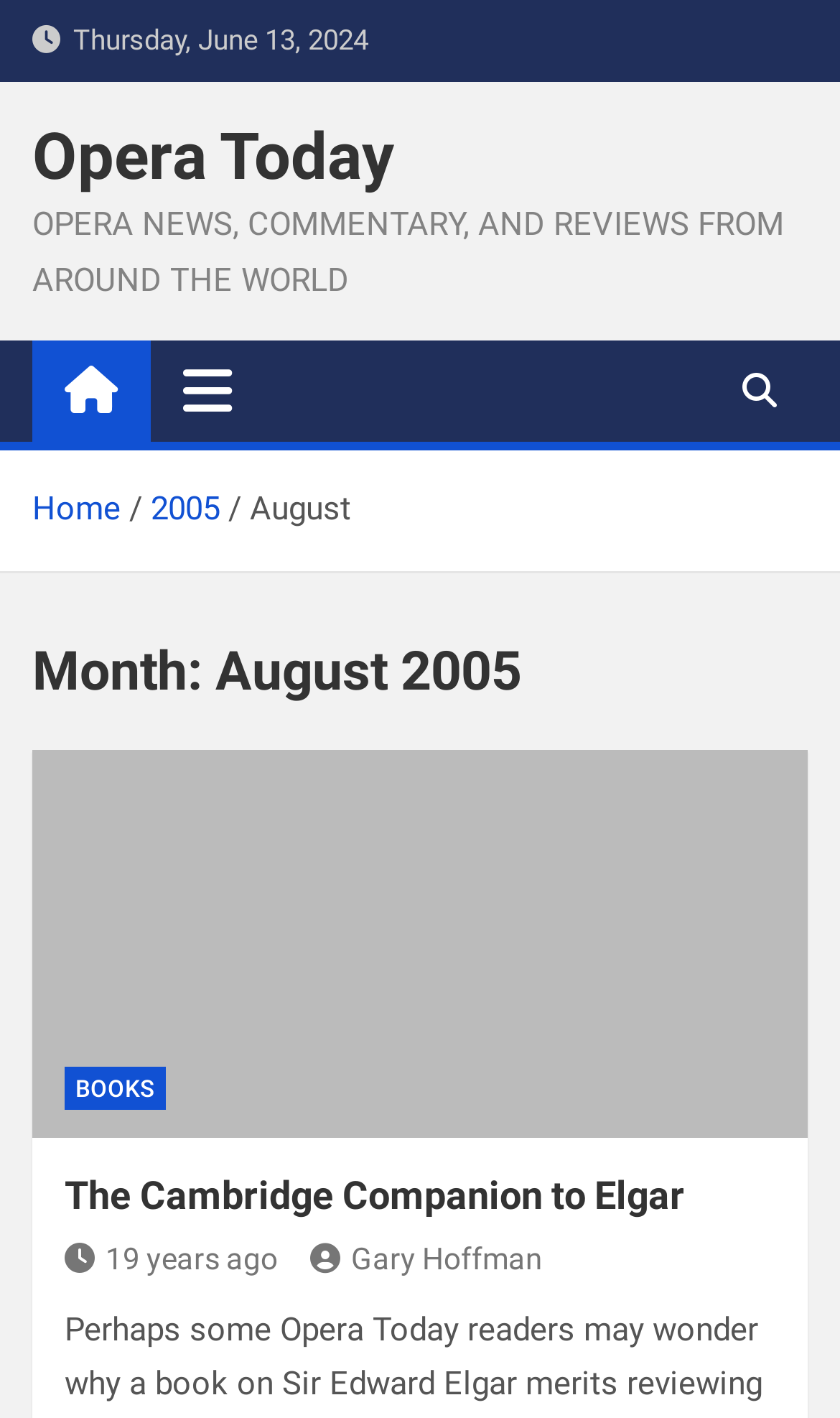Pinpoint the bounding box coordinates of the area that must be clicked to complete this instruction: "Click the link to view Madonna's music".

None